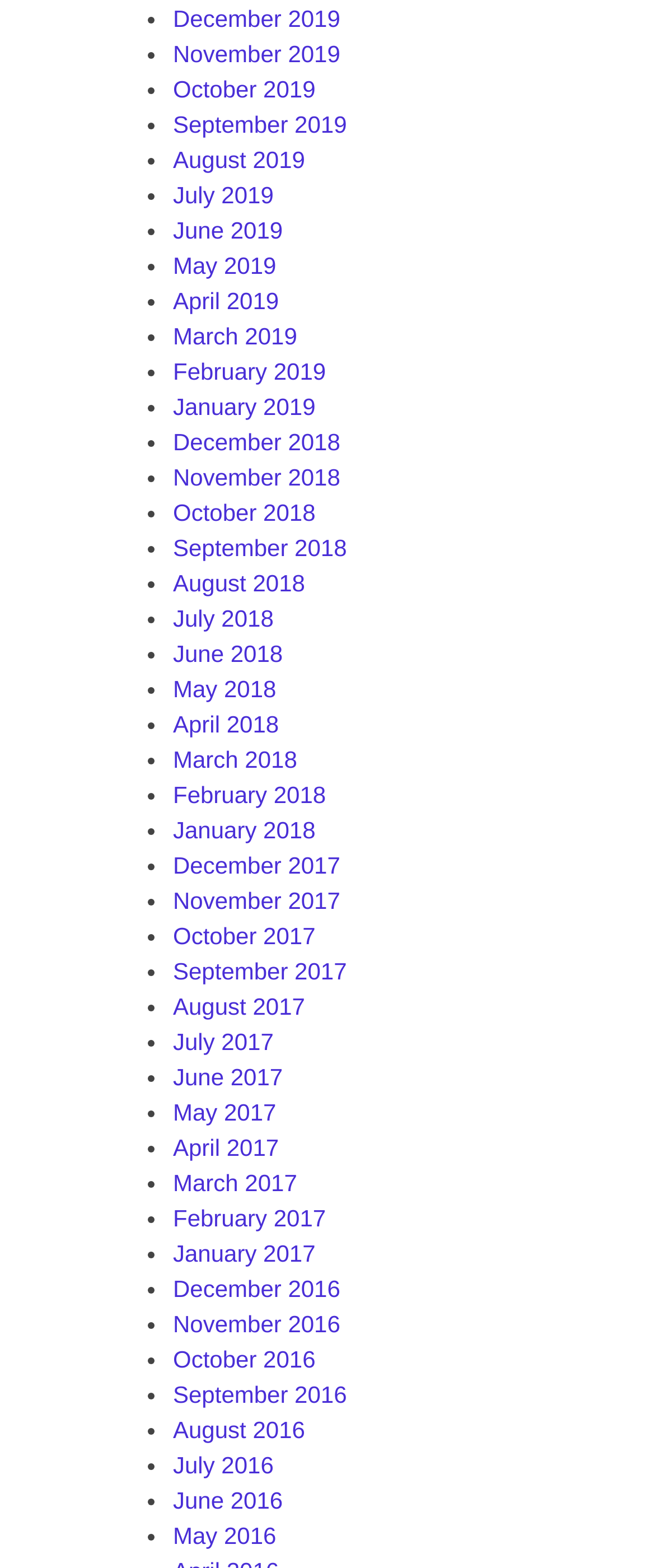Please answer the following question using a single word or phrase: 
How many months are listed?

36